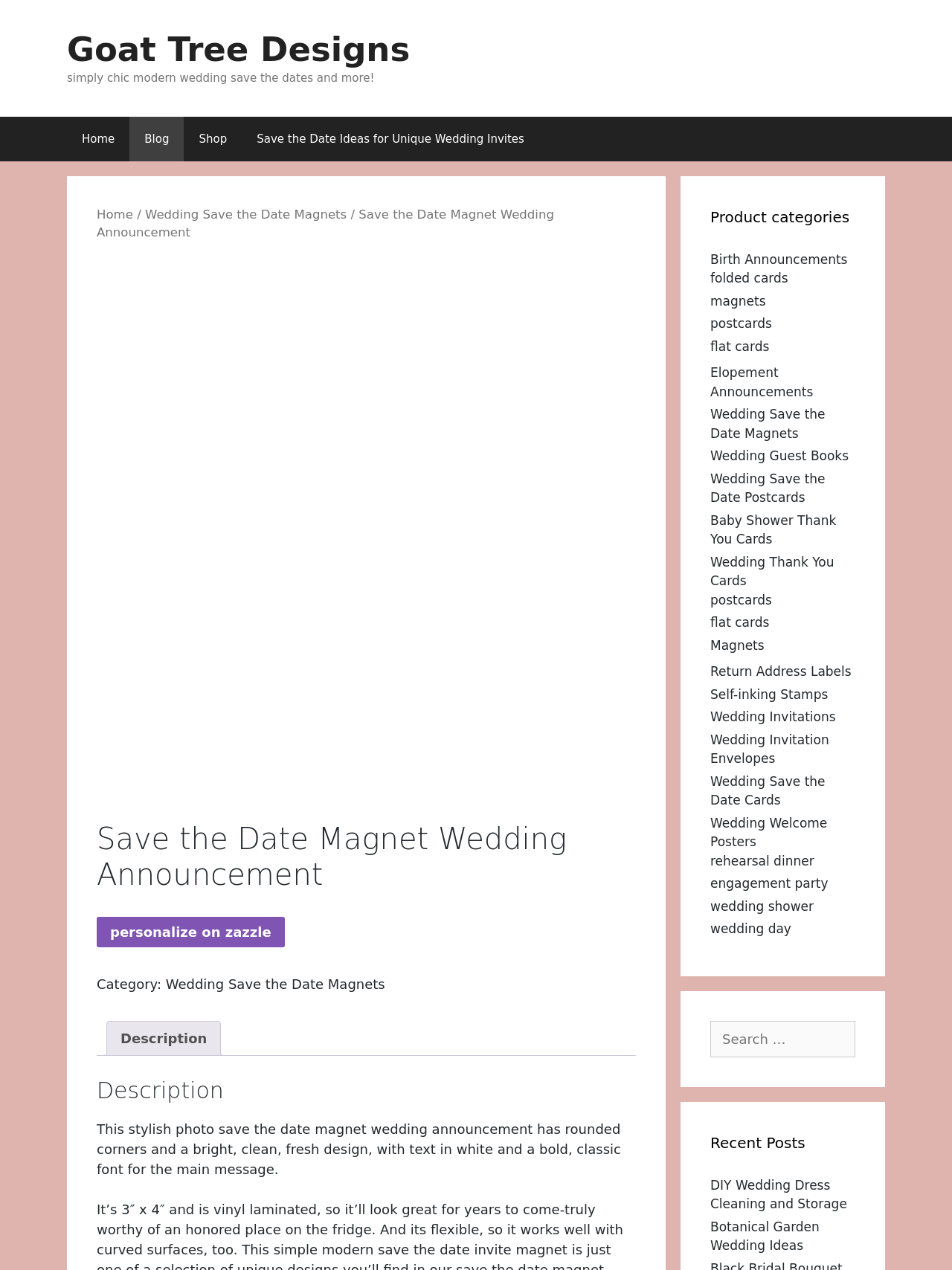Please find the bounding box coordinates in the format (top-left x, top-left y, bottom-right x, bottom-right y) for the given element description. Ensure the coordinates are floating point numbers between 0 and 1. Description: Shop

[0.193, 0.092, 0.254, 0.127]